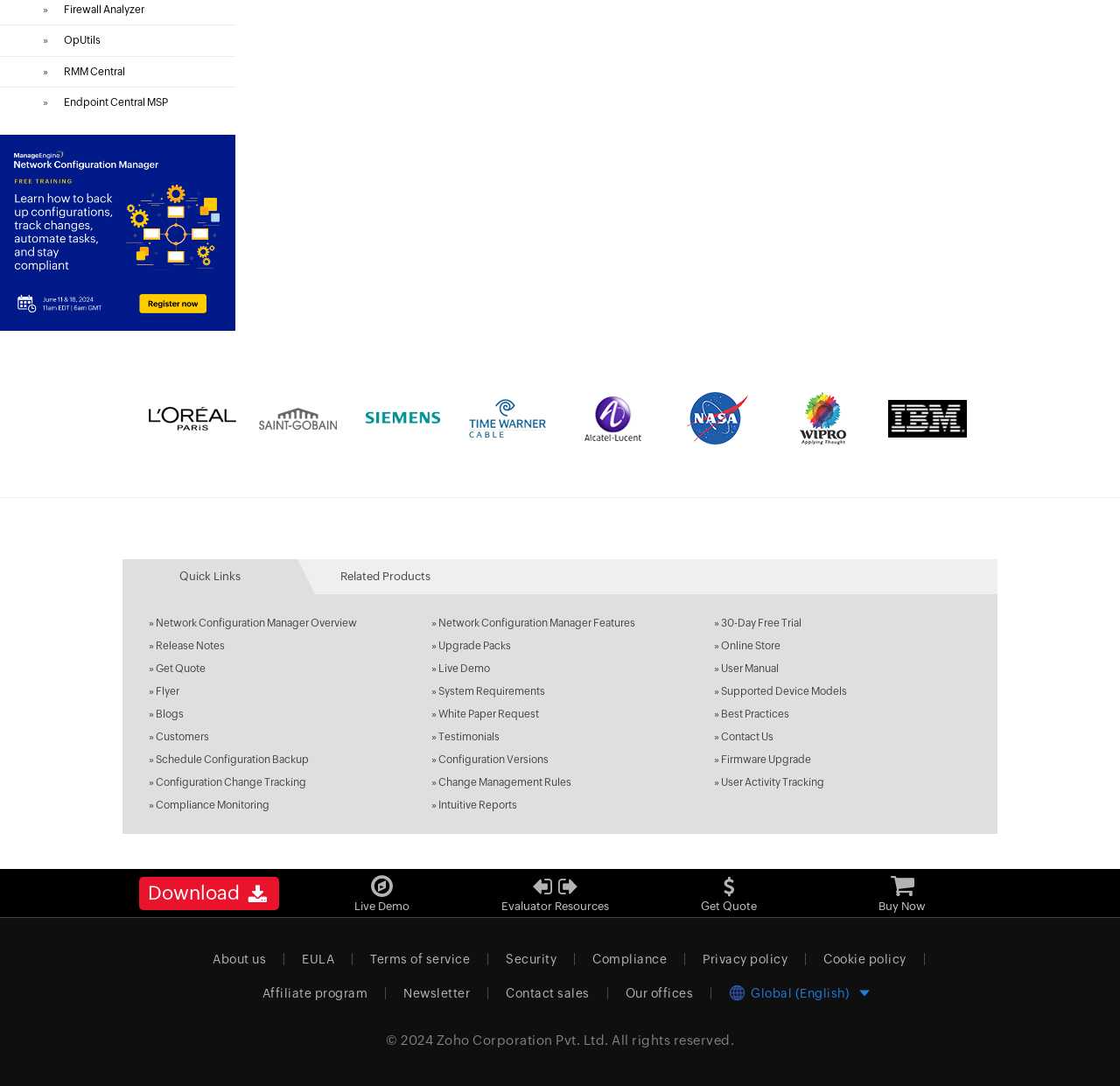Please find the bounding box coordinates of the section that needs to be clicked to achieve this instruction: "Contact Us".

[0.644, 0.673, 0.691, 0.684]